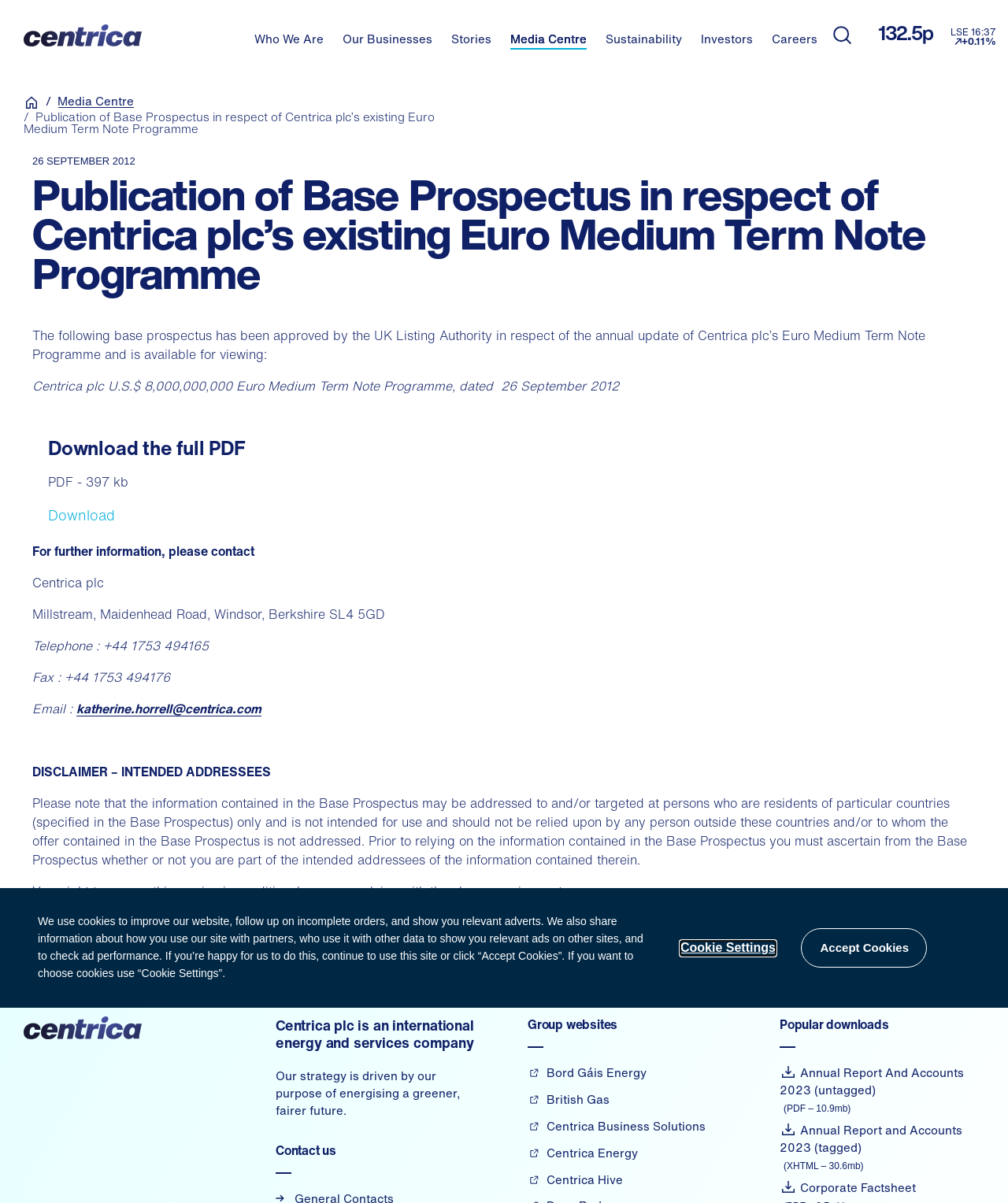From the webpage screenshot, predict the bounding box coordinates (top-left x, top-left y, bottom-right x, bottom-right y) for the UI element described here: Bord Gáis Energy

[0.523, 0.884, 0.641, 0.899]